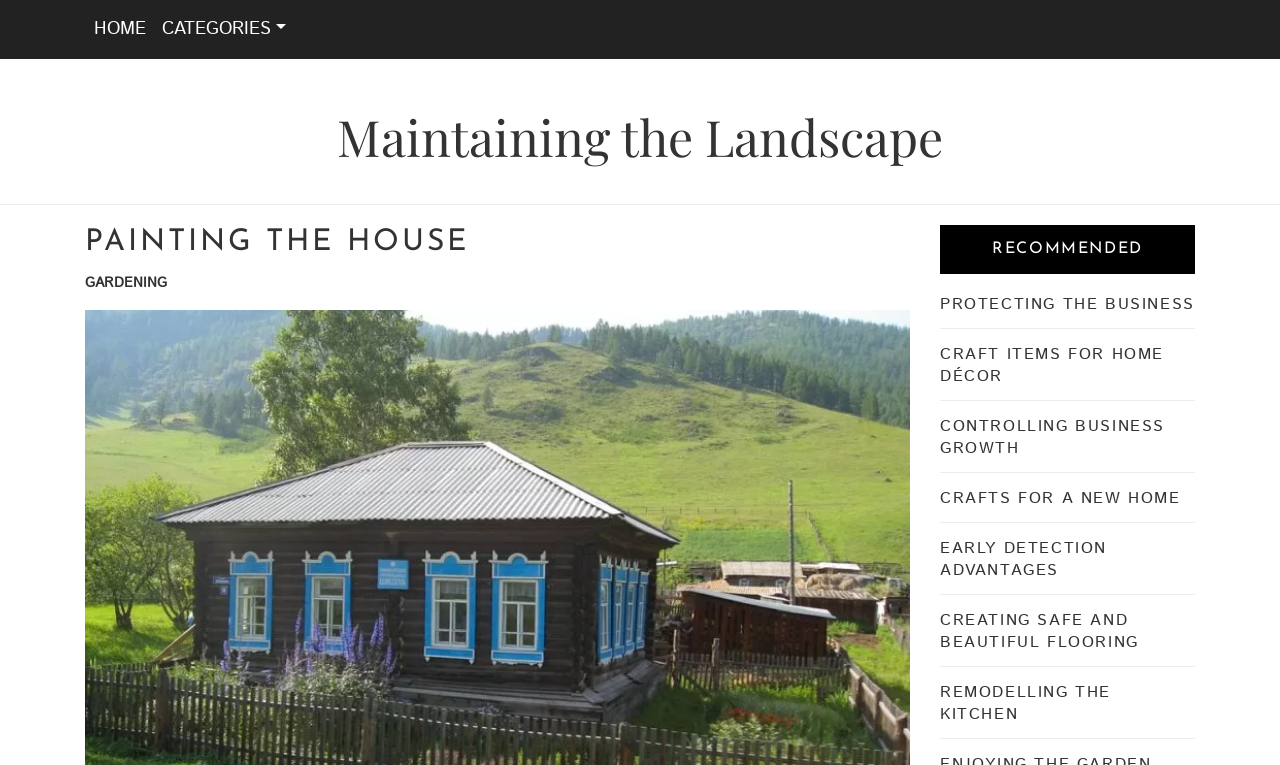Please provide a one-word or phrase answer to the question: 
How many headings are there on the right side?

6